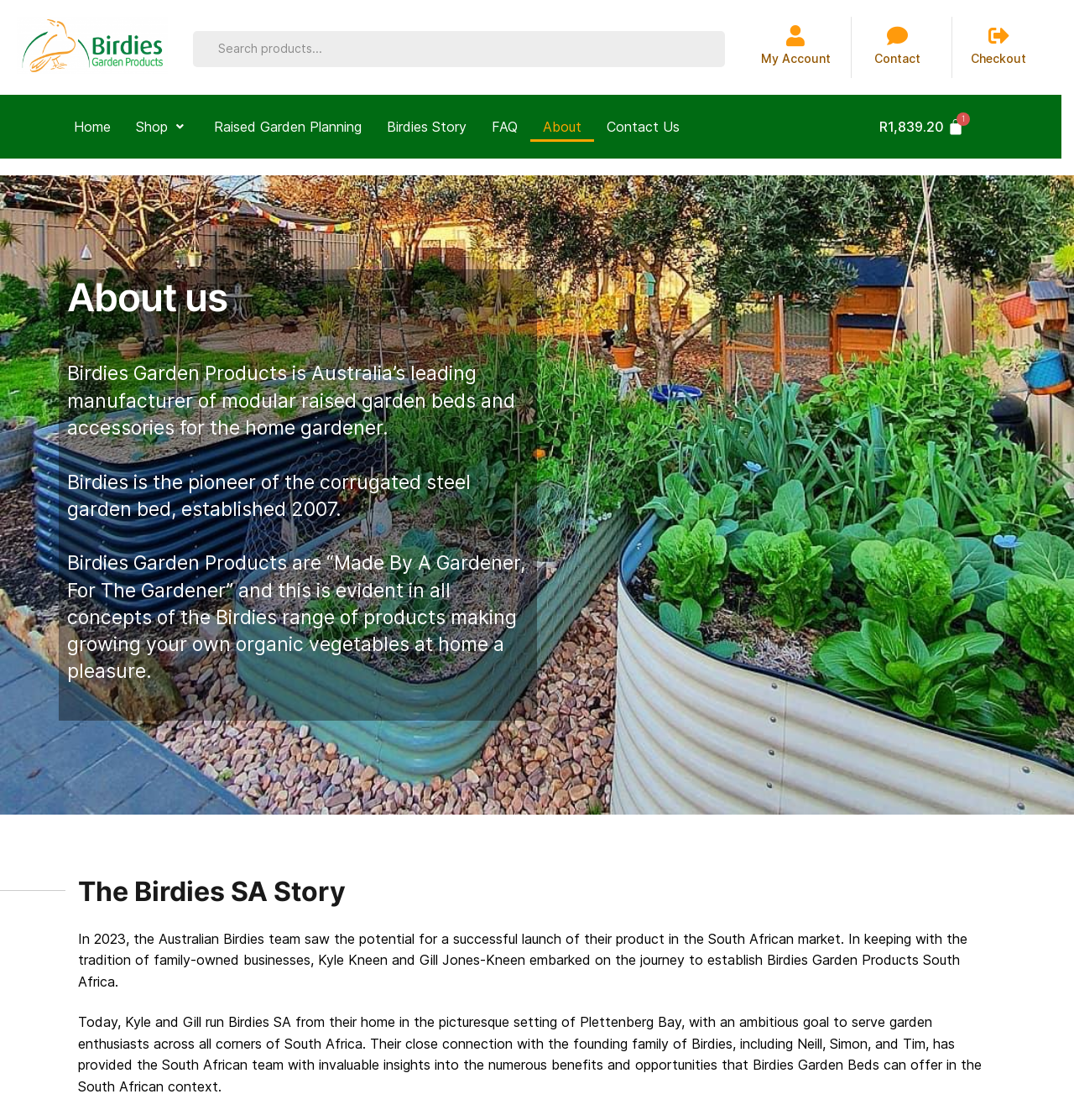Determine the bounding box coordinates of the region to click in order to accomplish the following instruction: "Learn about Birdies Story". Provide the coordinates as four float numbers between 0 and 1, specifically [left, top, right, bottom].

[0.348, 0.1, 0.446, 0.126]